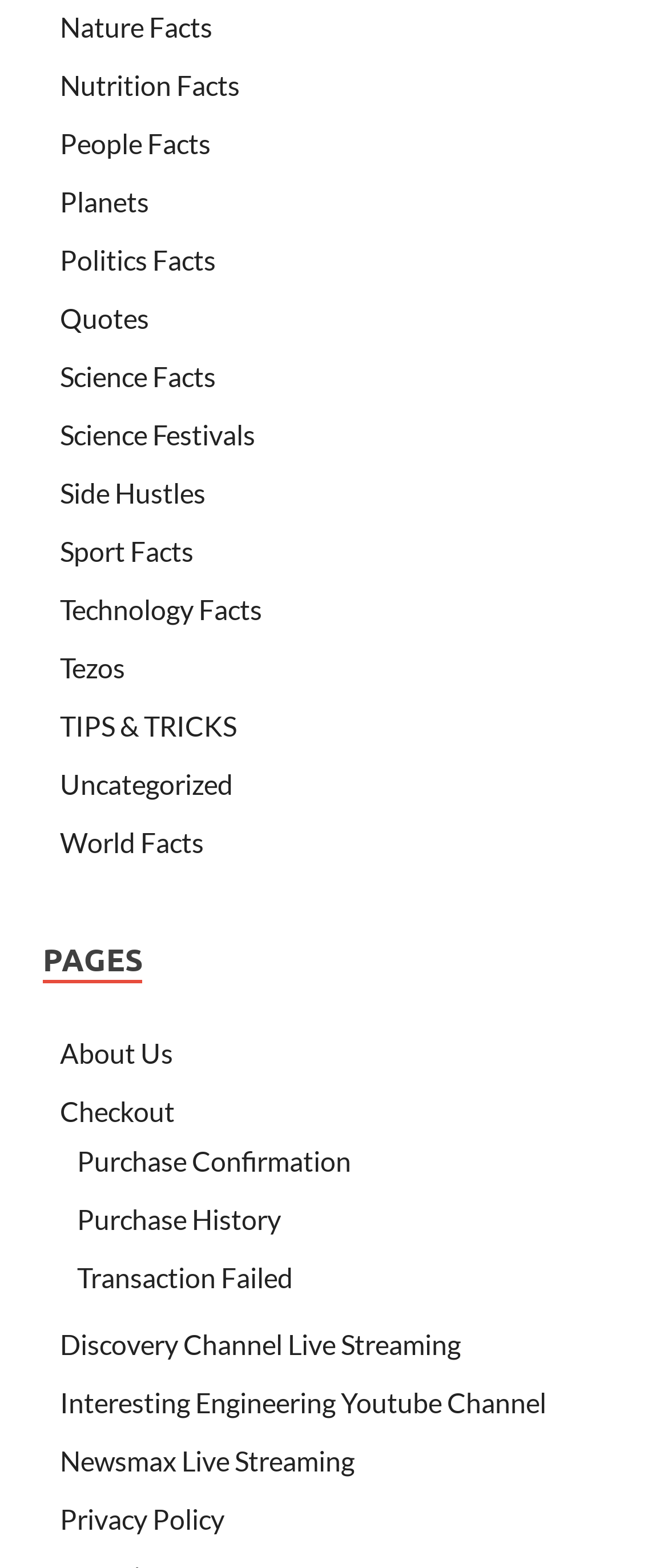How many links are listed under the 'PAGES' heading?
Answer with a single word or short phrase according to what you see in the image.

7